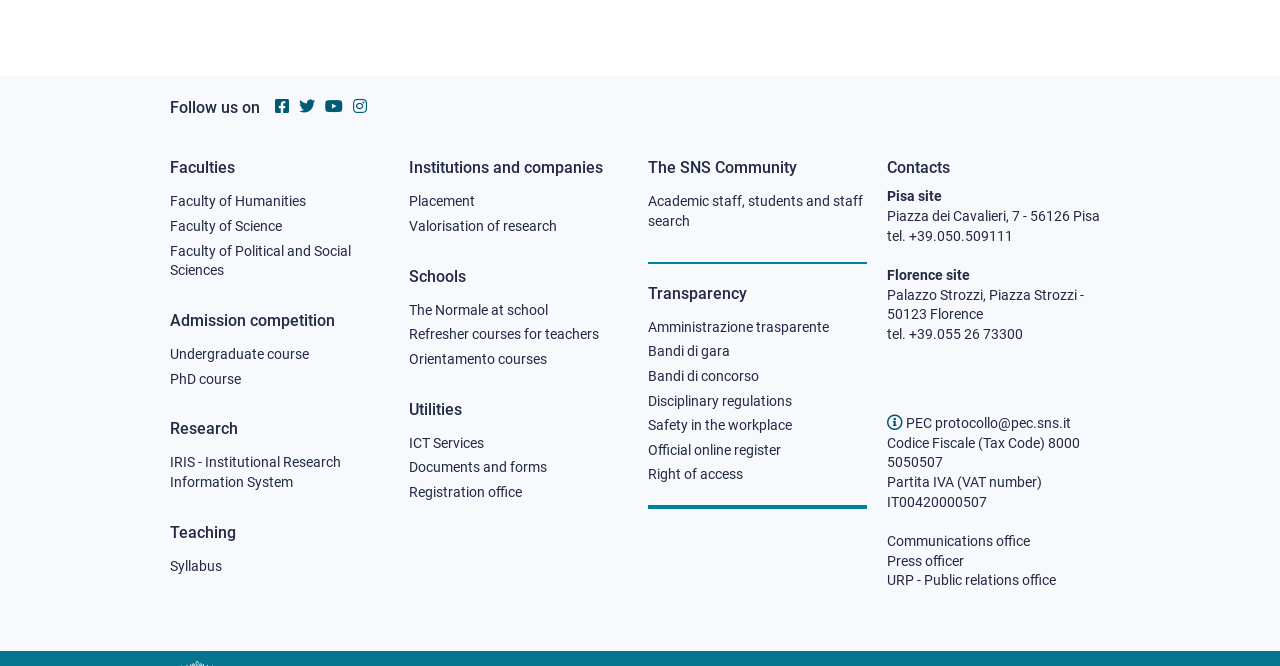Please locate the clickable area by providing the bounding box coordinates to follow this instruction: "Visit the ICT Services page".

[0.32, 0.651, 0.491, 0.681]